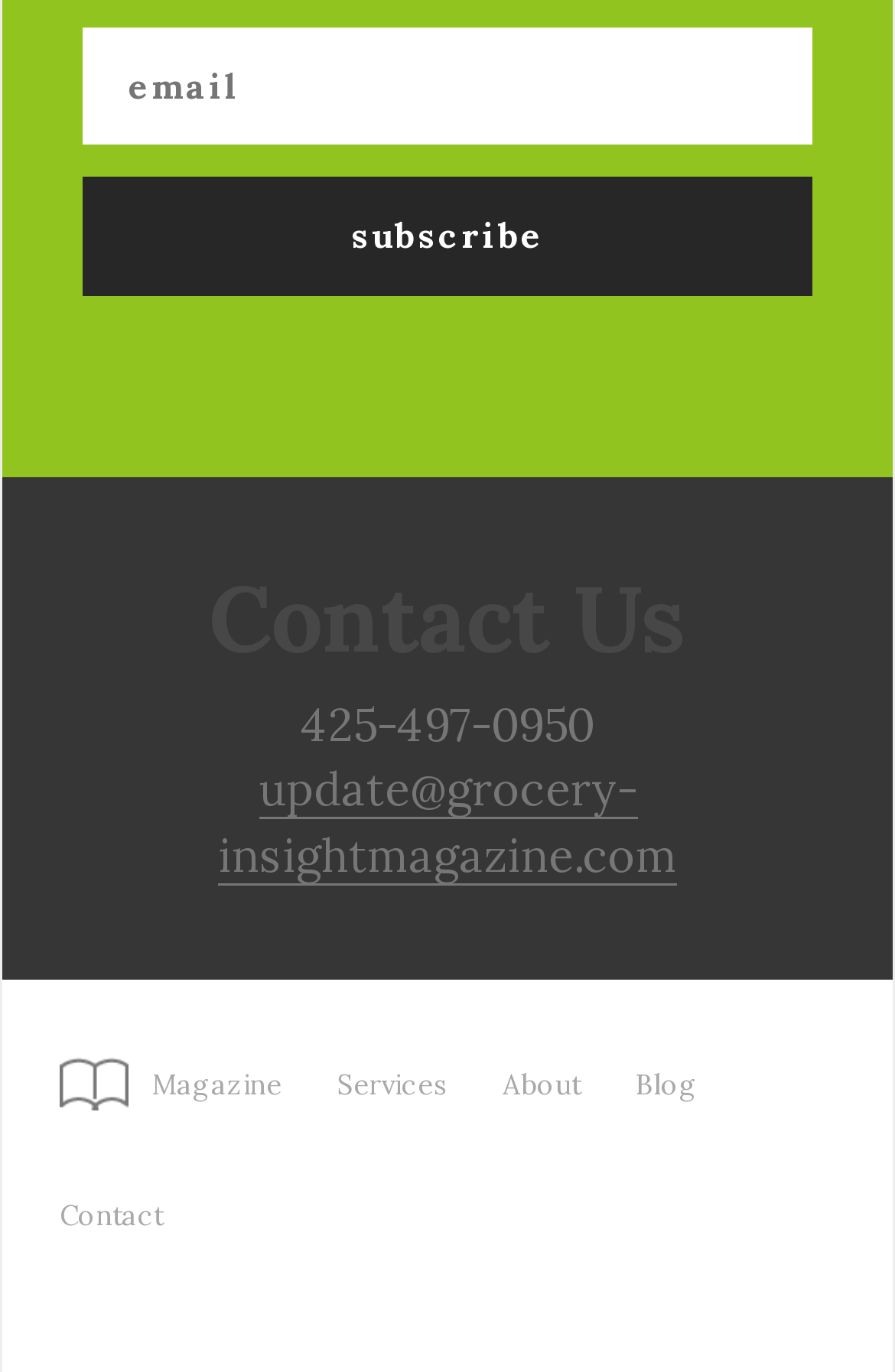Kindly determine the bounding box coordinates for the area that needs to be clicked to execute this instruction: "Subscribe to the newsletter".

[0.092, 0.129, 0.908, 0.215]